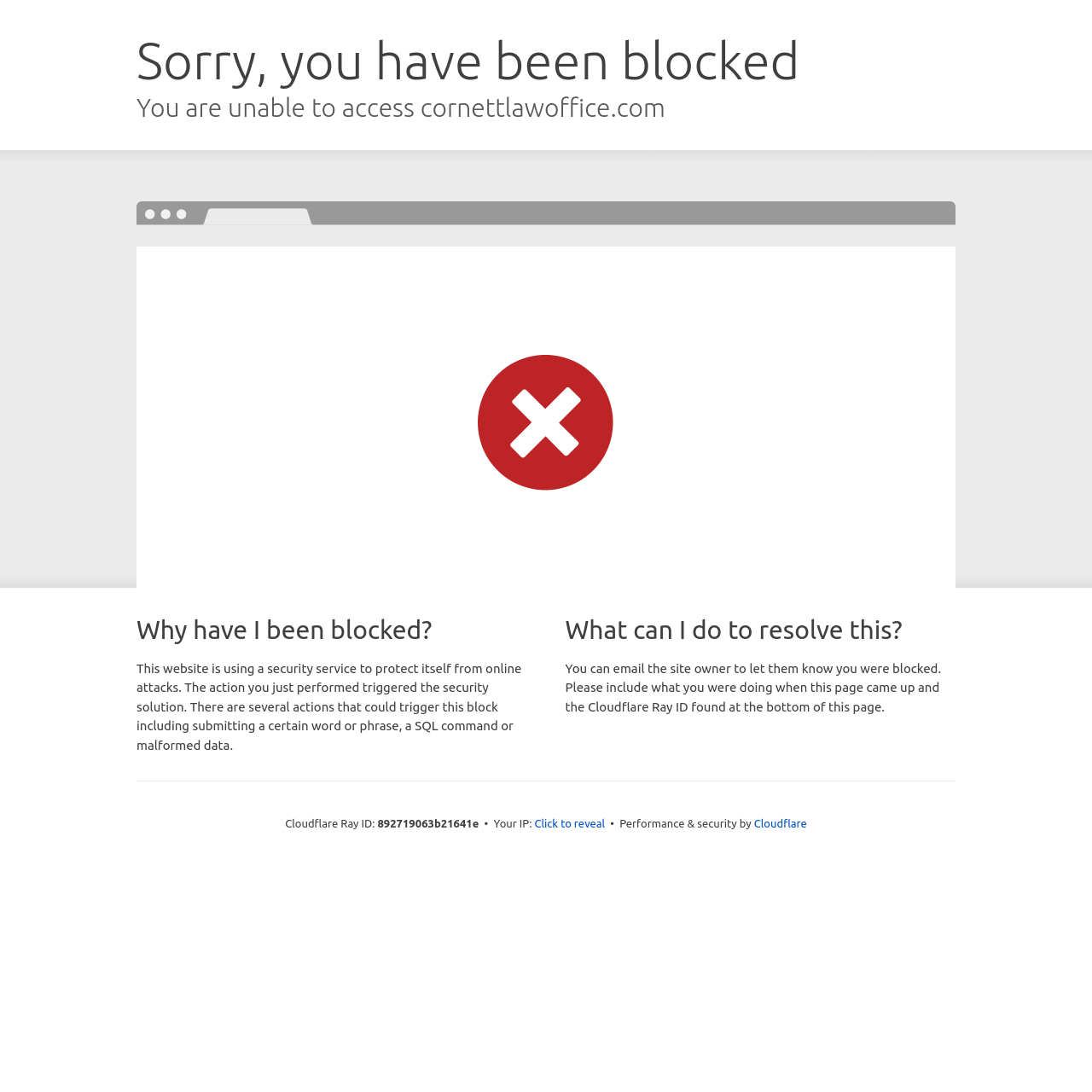Extract the top-level heading from the webpage and provide its text.

Sorry, you have been blocked